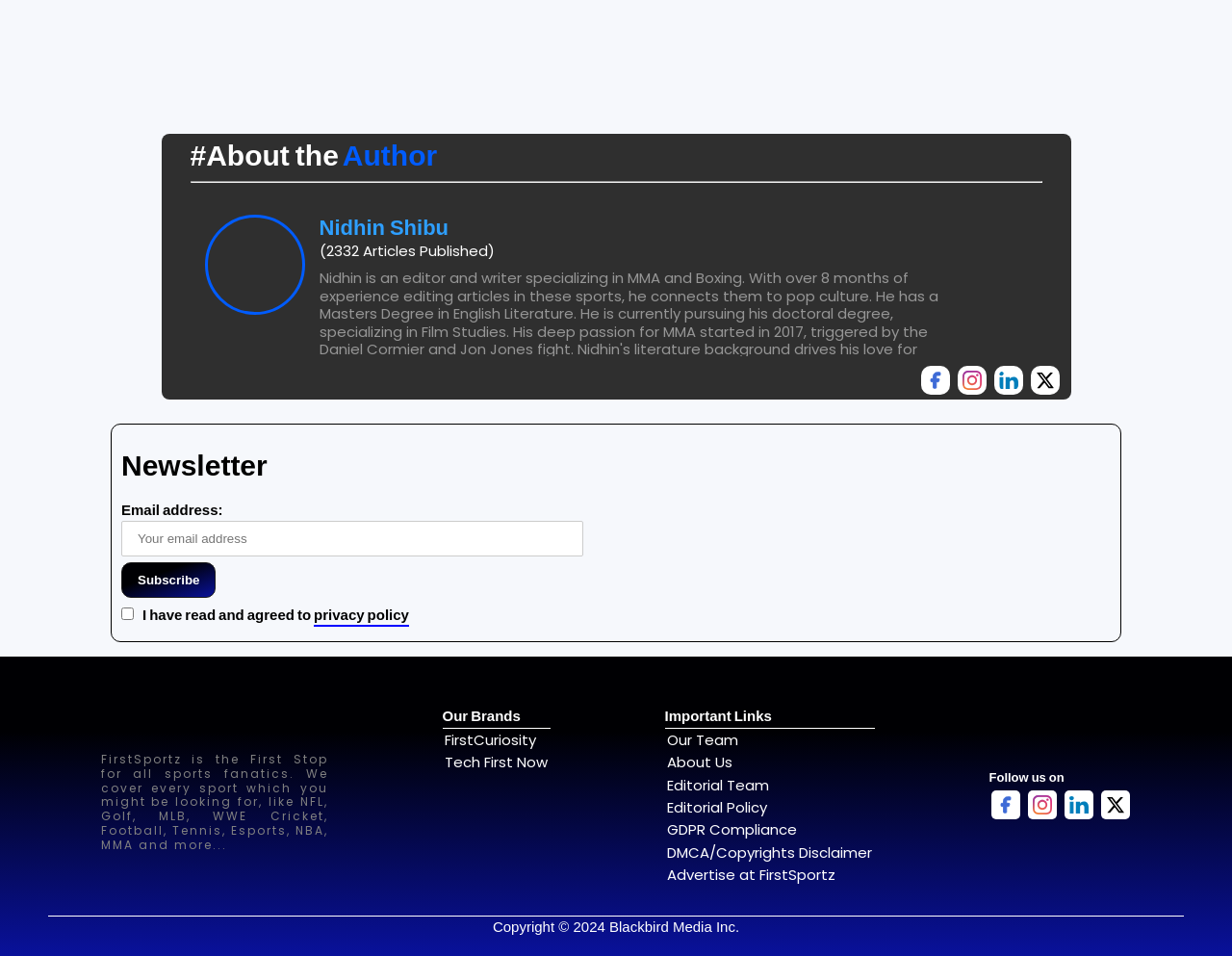Please locate the UI element described by "Blog" and provide its bounding box coordinates.

None